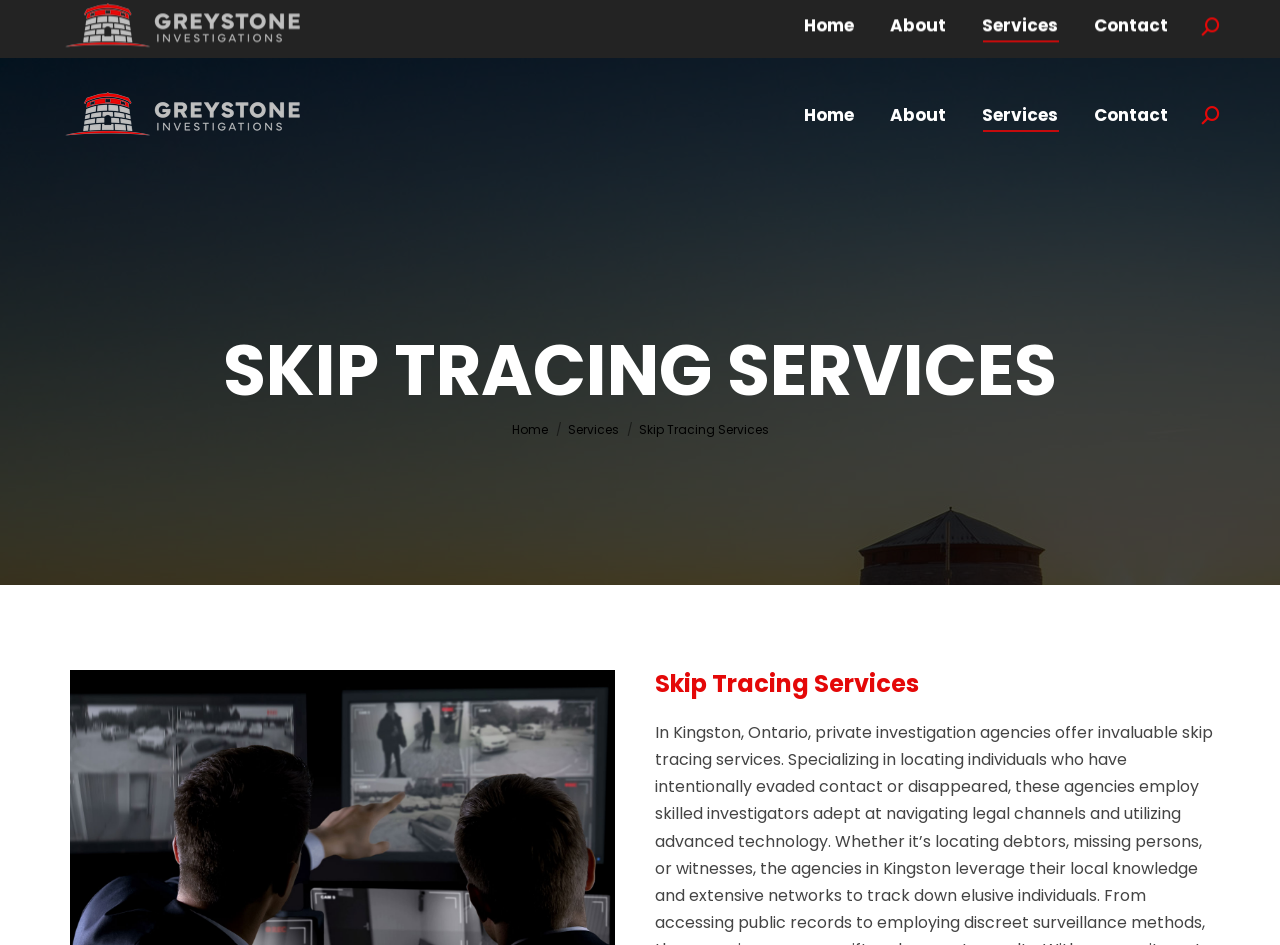Identify the bounding box of the UI element that matches this description: "Home".

[0.4, 0.446, 0.428, 0.463]